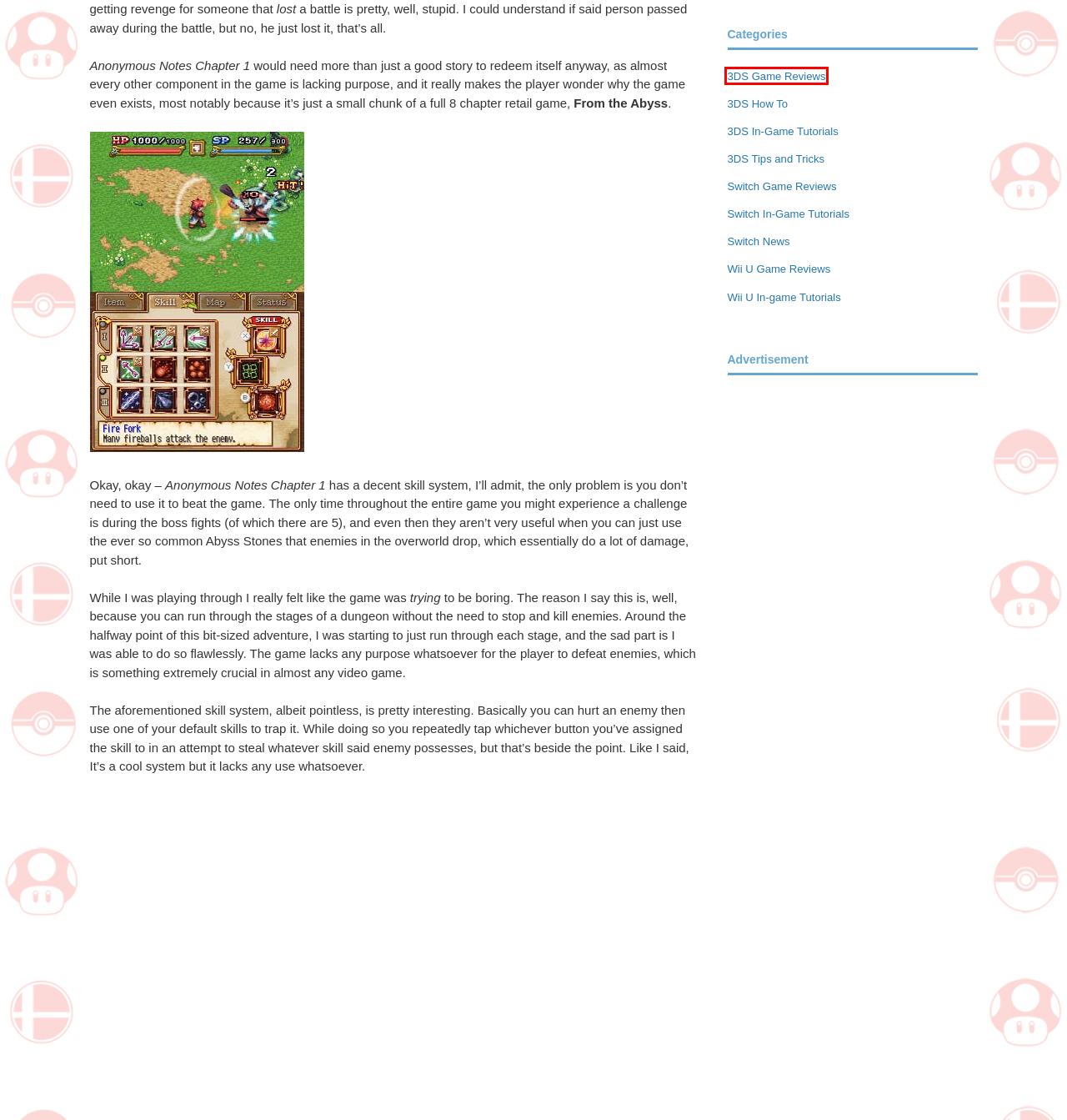Please examine the screenshot provided, which contains a red bounding box around a UI element. Select the webpage description that most accurately describes the new page displayed after clicking the highlighted element. Here are the candidates:
A. 3DS How To
B. Wii U In-game Tutorials
C. 3DS Game Reviews
D. Wii U Game Reviews
E. Switch Game Reviews
F. 3DS Tips and Tricks
G. Switch In-Game Tutorials
H. 3DS In-Game Tutorials

C